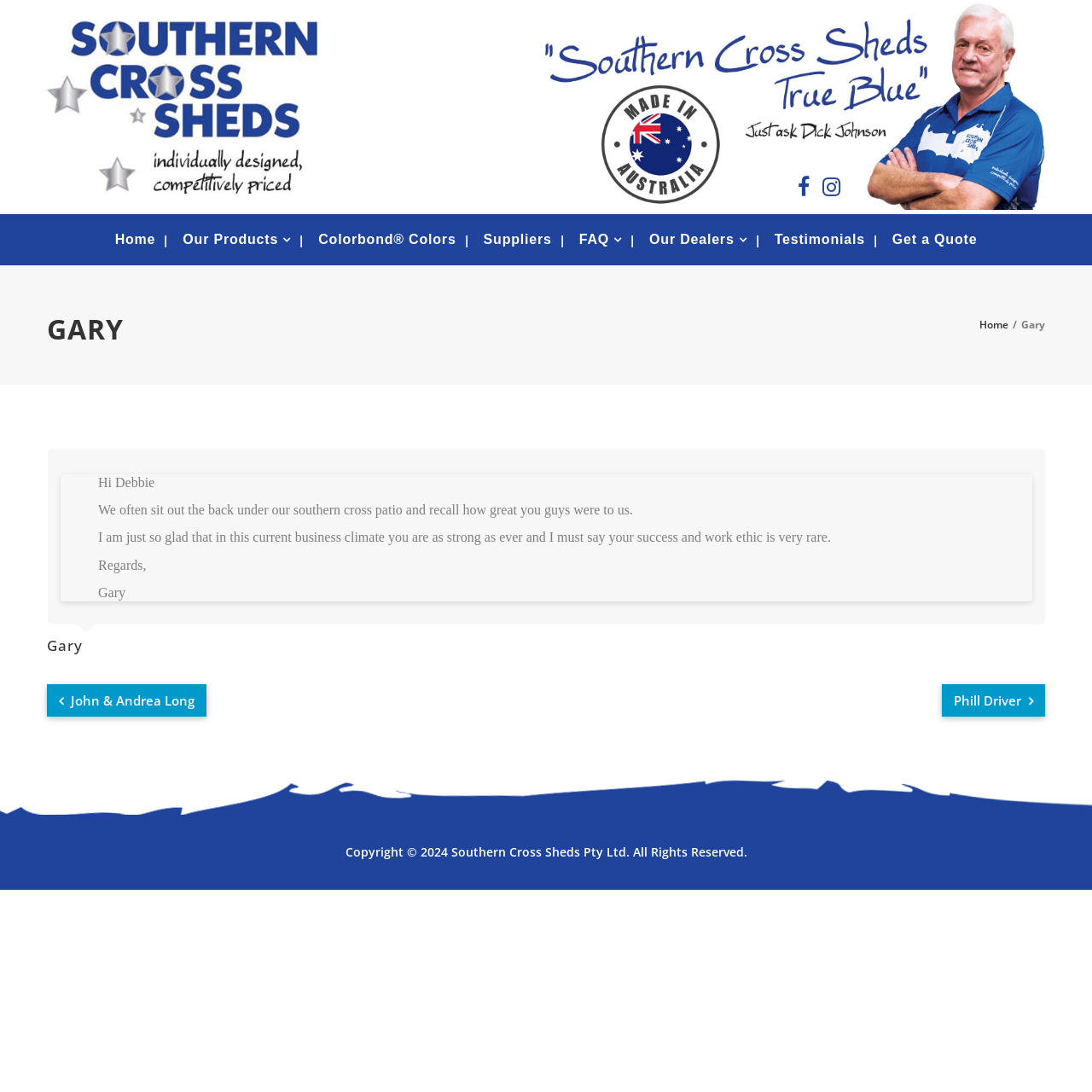Highlight the bounding box of the UI element that corresponds to this description: "http://www.buzzflyer.co.uk".

None